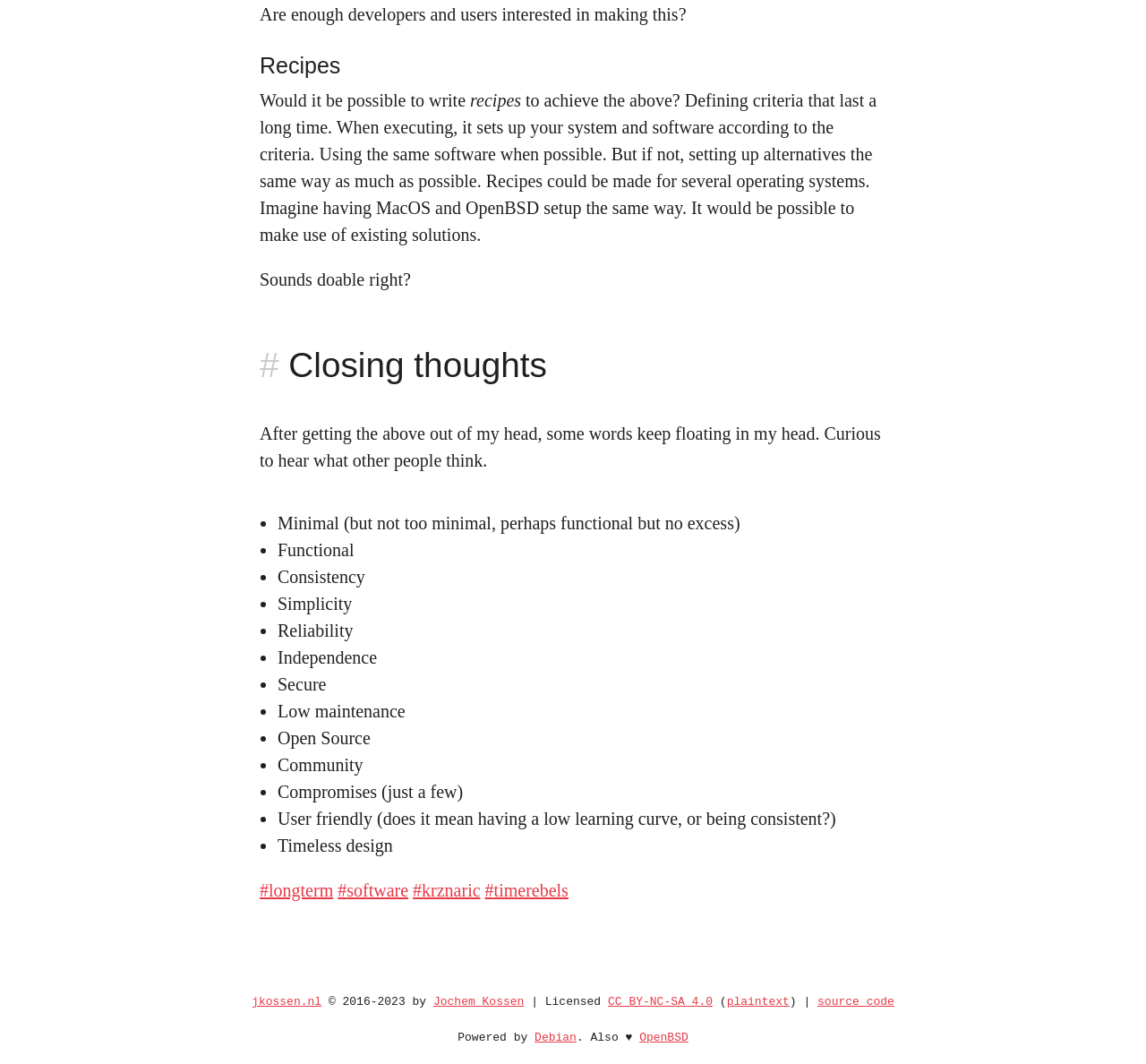What operating systems are mentioned in the webpage?
Please answer the question with as much detail as possible using the screenshot.

The webpage mentions MacOS and OpenBSD as examples of operating systems that could be set up using recipes, which suggests that the author is considering the possibility of creating recipes for multiple operating systems.